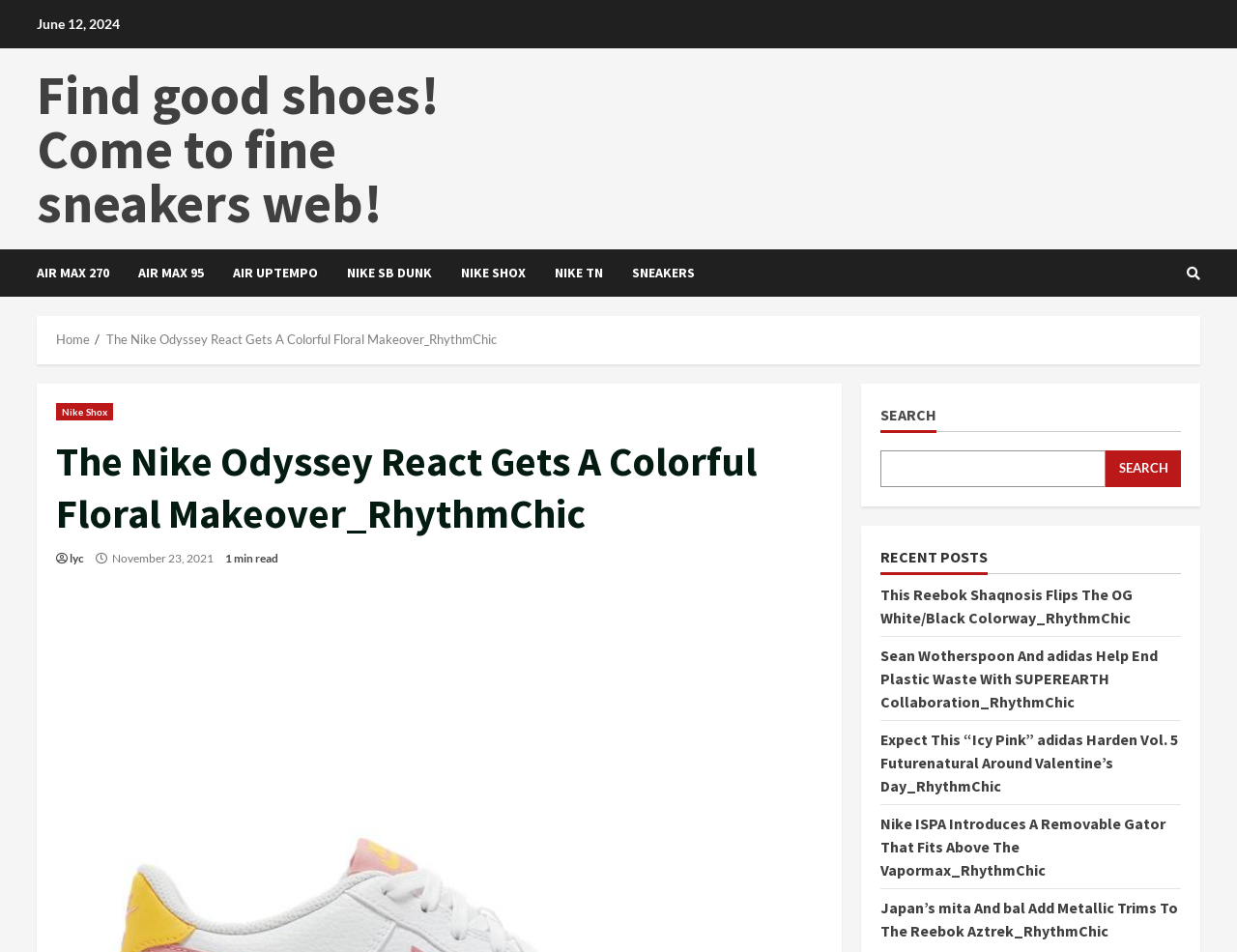Please provide the bounding box coordinates for the element that needs to be clicked to perform the following instruction: "Go to the 'AIR MAX 270' page". The coordinates should be given as four float numbers between 0 and 1, i.e., [left, top, right, bottom].

[0.03, 0.262, 0.1, 0.312]